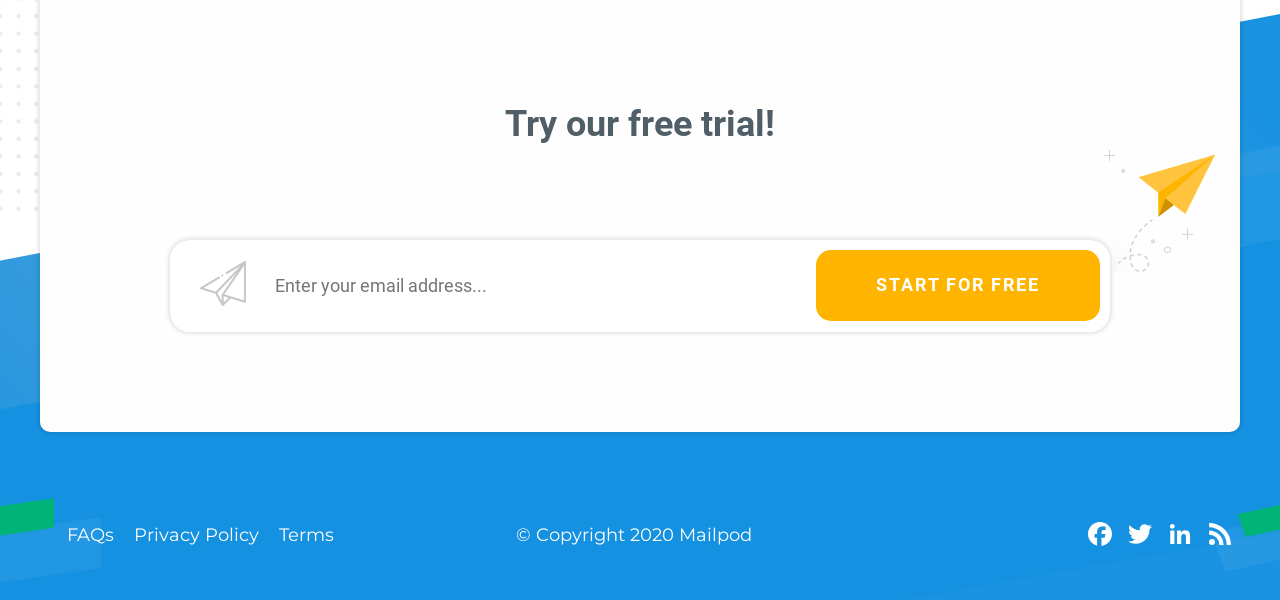Find the bounding box of the element with the following description: "value="Start For Free"". The coordinates must be four float numbers between 0 and 1, formatted as [left, top, right, bottom].

[0.638, 0.417, 0.859, 0.534]